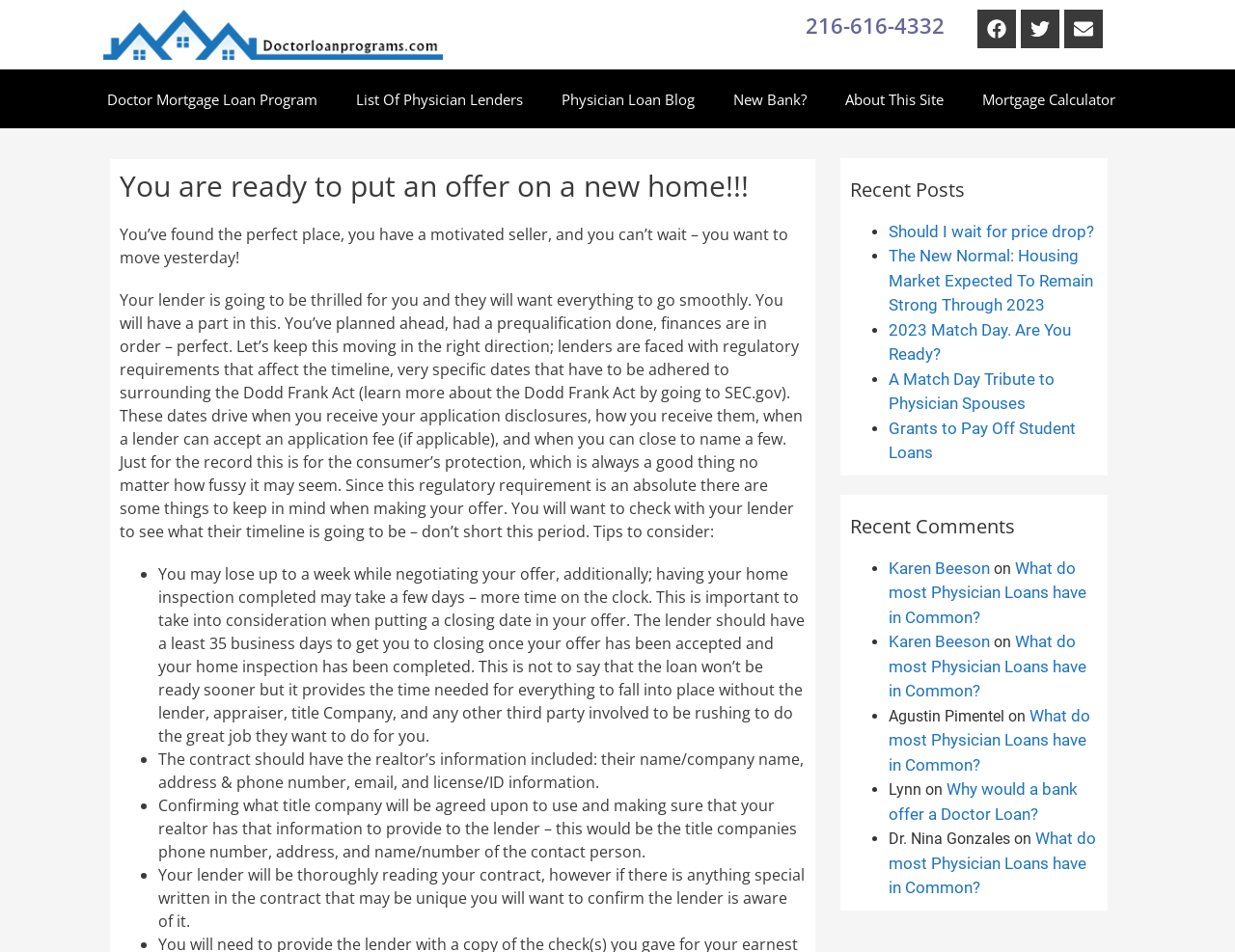Provide the bounding box coordinates for the area that should be clicked to complete the instruction: "Read the recent post 'Should I wait for price drop?'".

[0.719, 0.233, 0.886, 0.253]